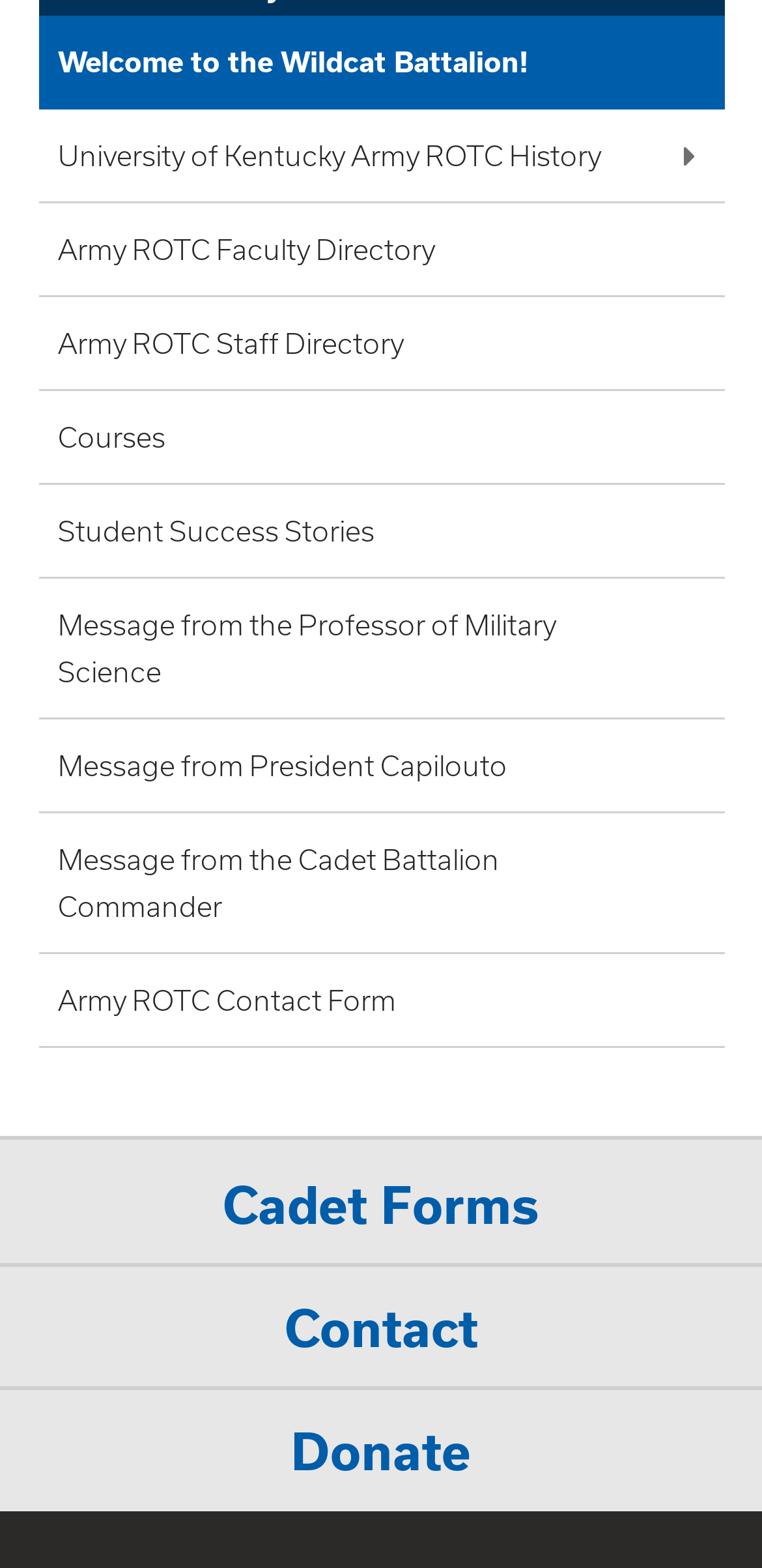From the webpage screenshot, predict the bounding box of the UI element that matches this description: "Student Success Stories".

[0.05, 0.309, 0.95, 0.369]